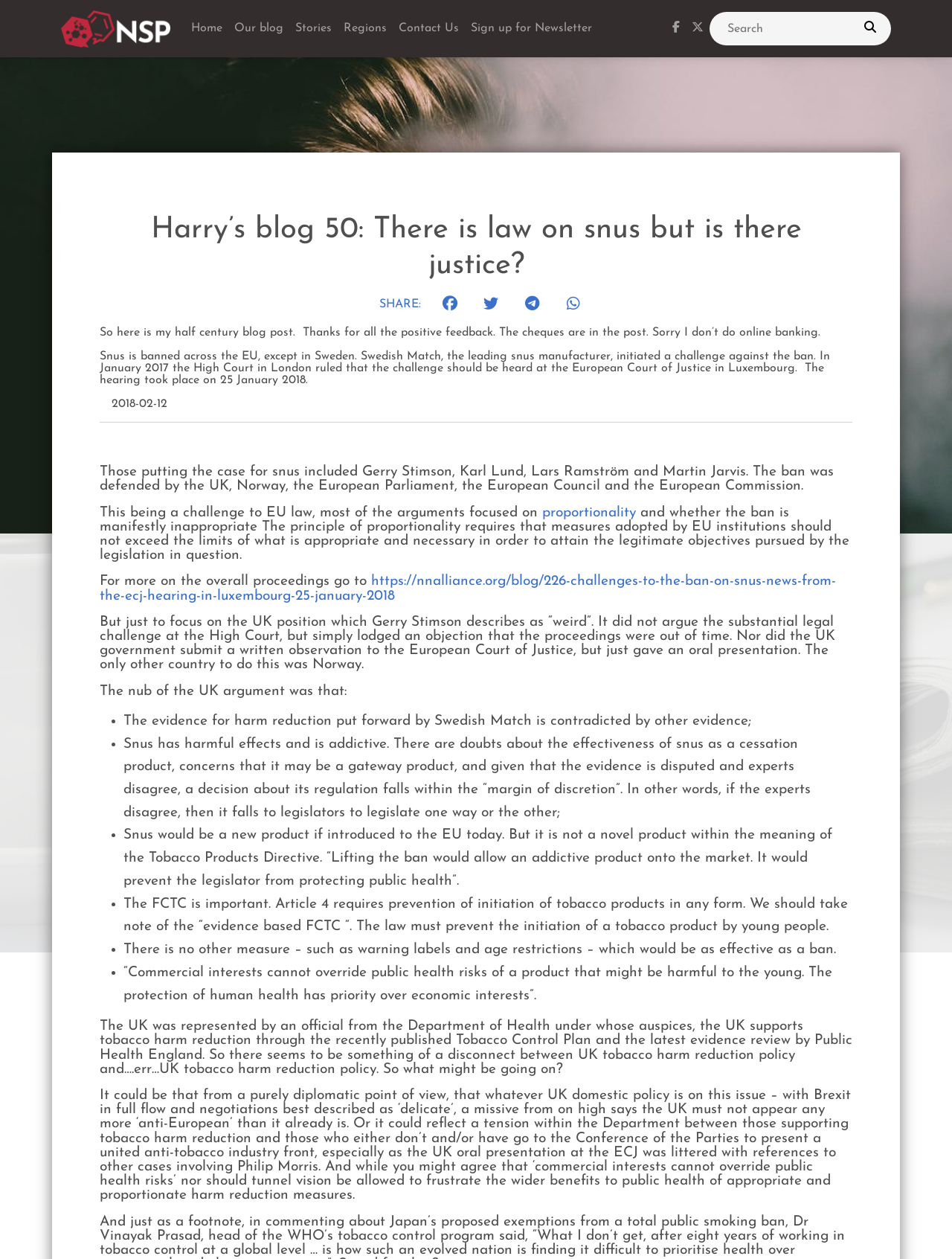Locate the bounding box of the user interface element based on this description: "aria-label="Share on twitter"".

[0.504, 0.235, 0.528, 0.25]